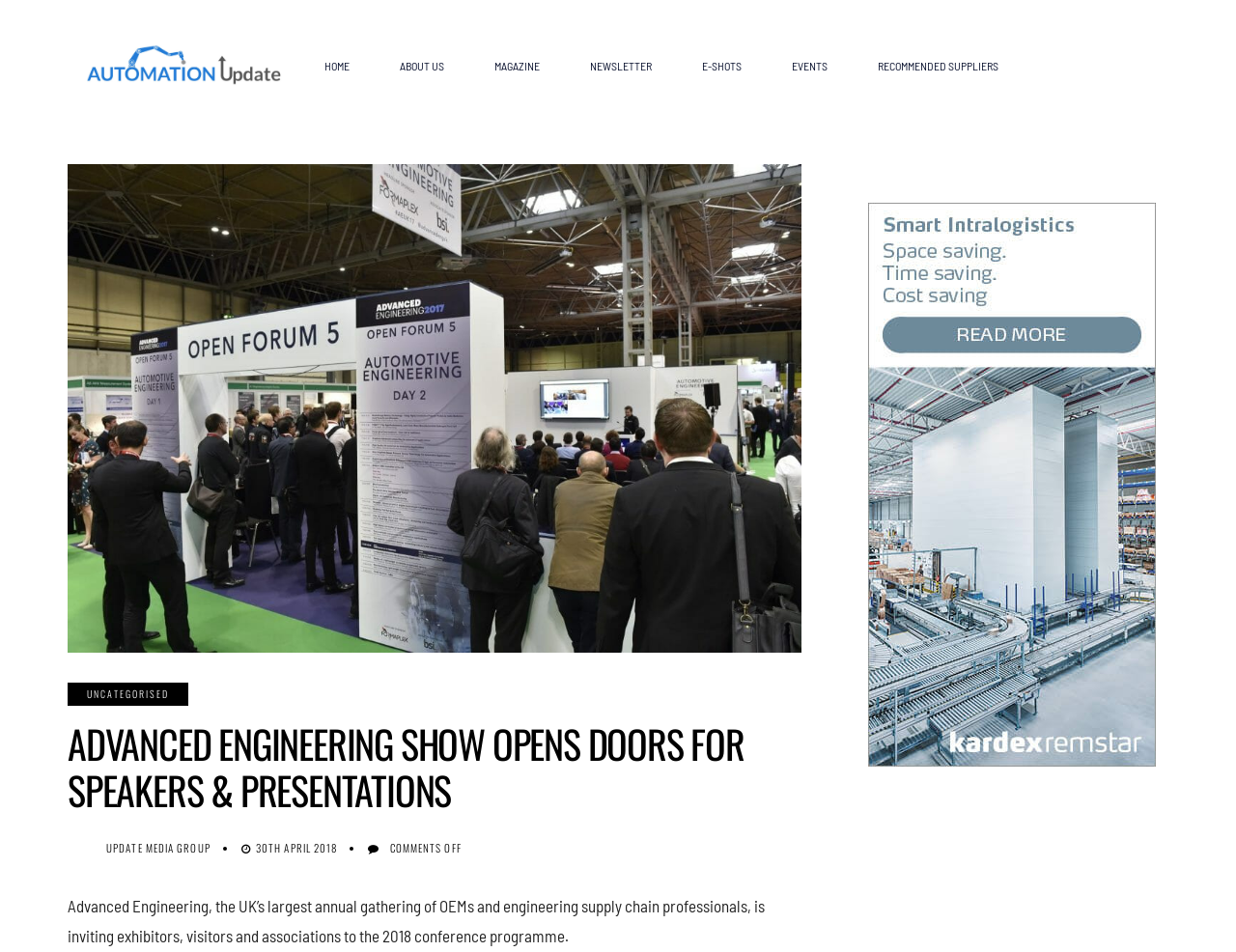Locate the bounding box coordinates of the clickable element to fulfill the following instruction: "View 'Maddy Documentary Video' resources". Provide the coordinates as four float numbers between 0 and 1 in the format [left, top, right, bottom].

None